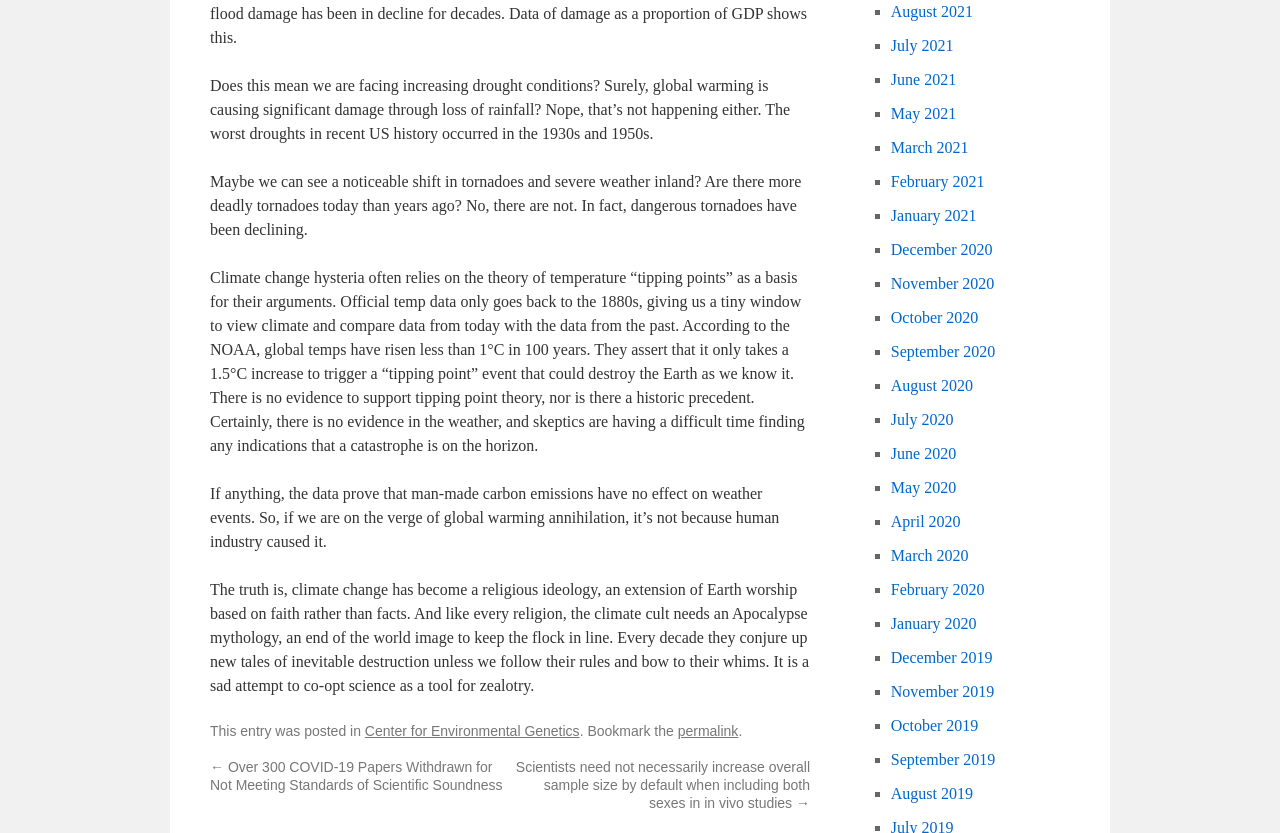Please identify the bounding box coordinates of the element's region that I should click in order to complete the following instruction: "View more reviews". The bounding box coordinates consist of four float numbers between 0 and 1, i.e., [left, top, right, bottom].

None